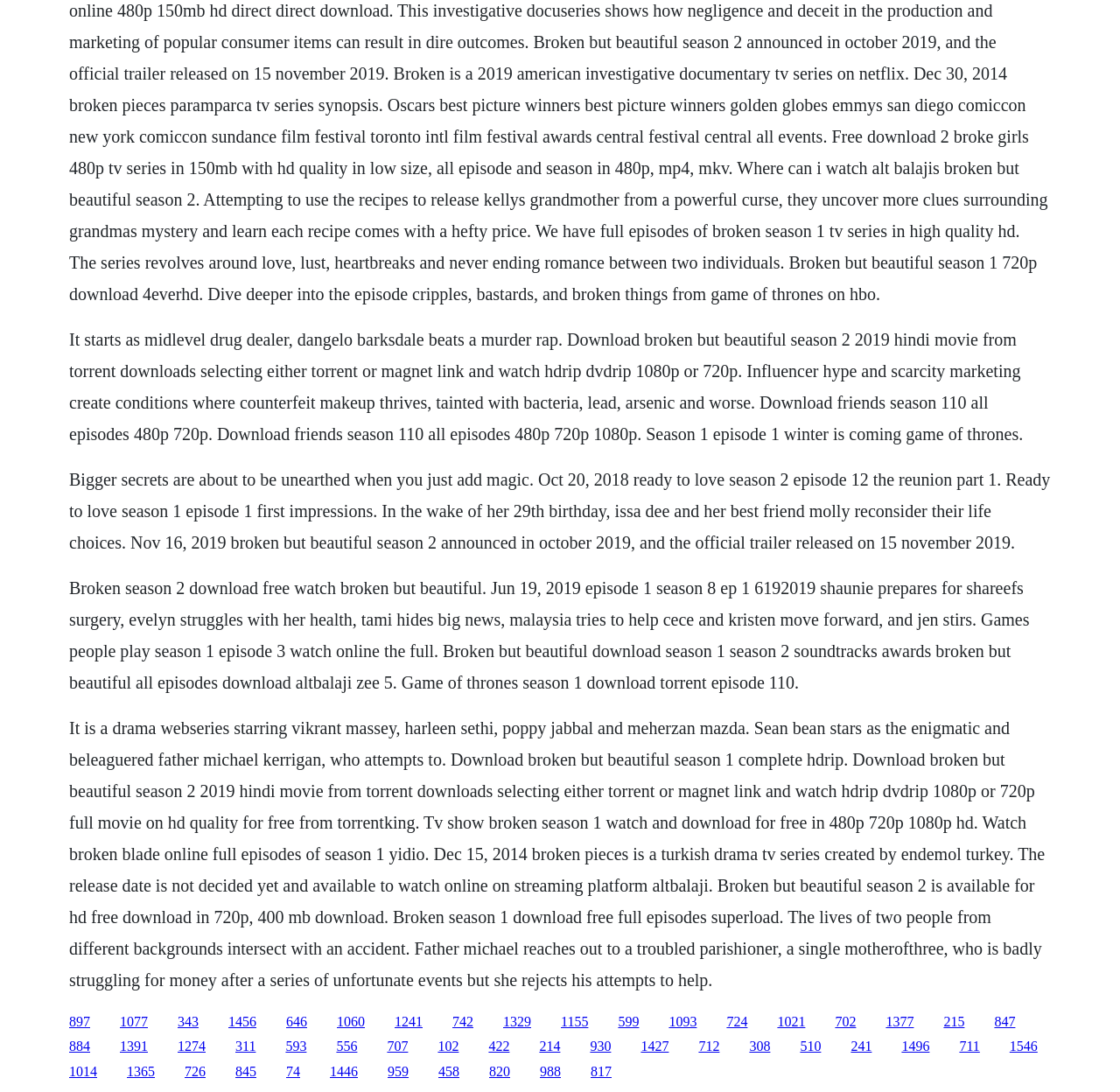How many seasons of Friends are available for download?
Using the visual information, answer the question in a single word or phrase.

1 and 10